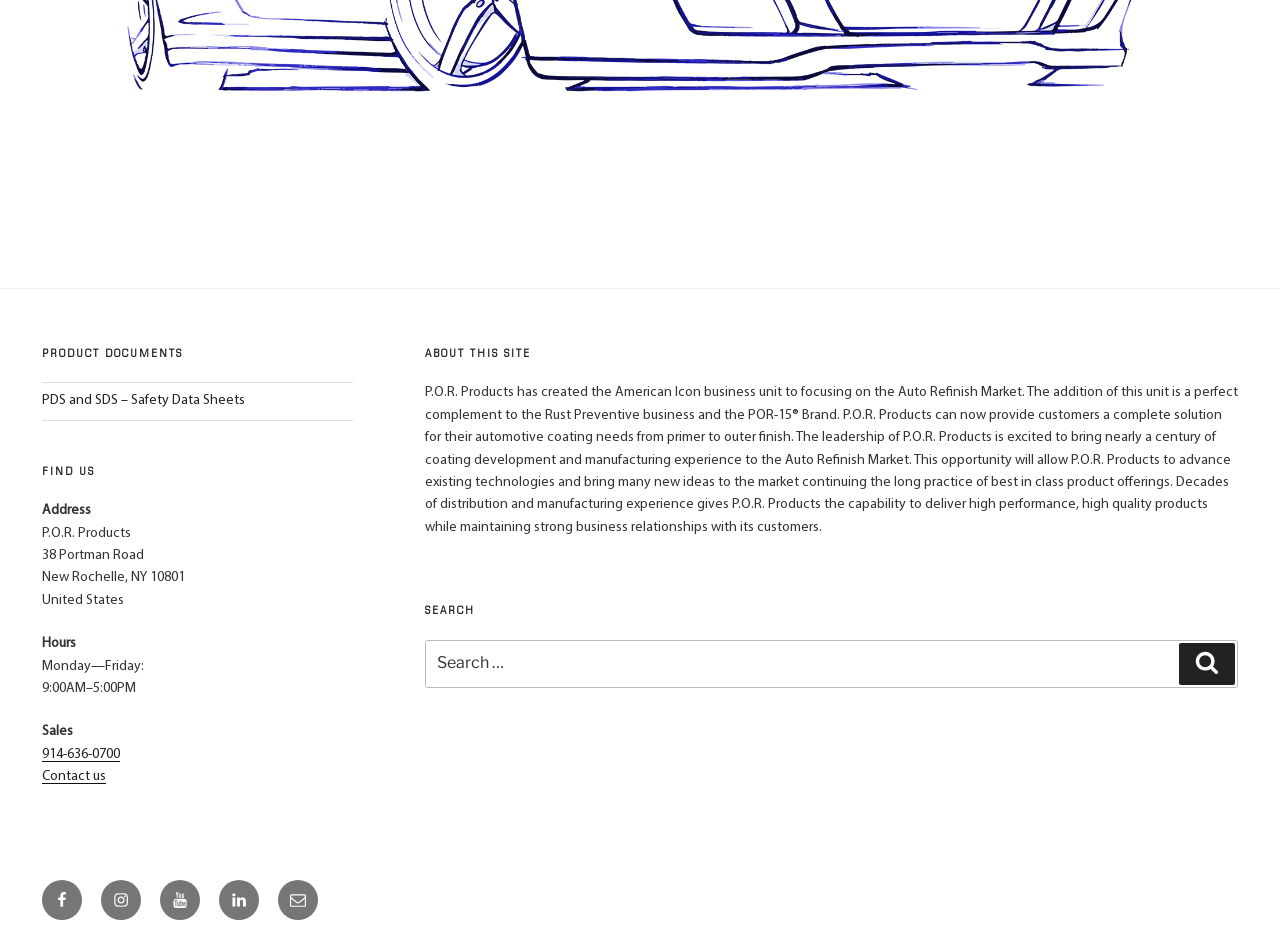Show the bounding box coordinates of the element that should be clicked to complete the task: "View Facebook page".

[0.033, 0.927, 0.064, 0.969]